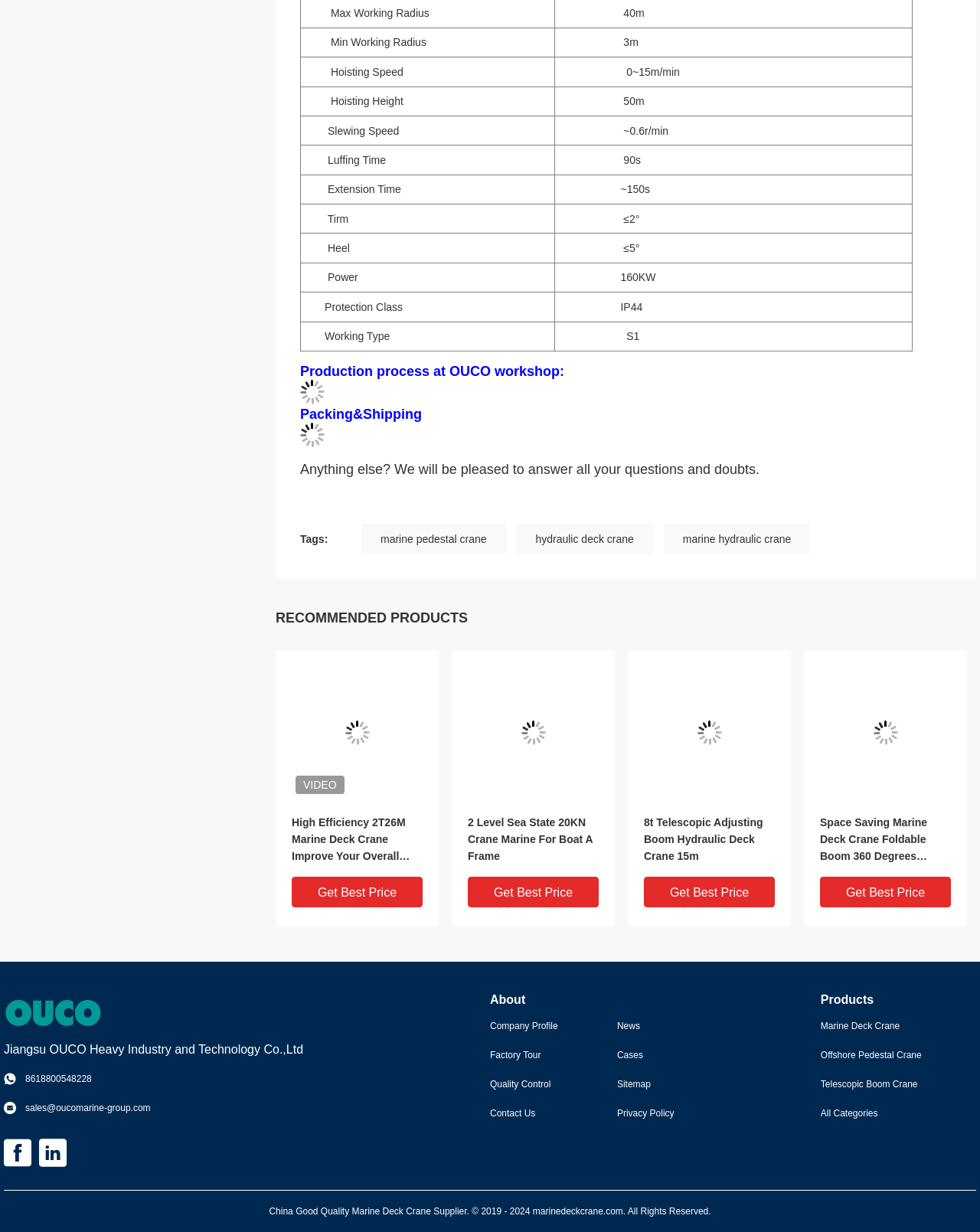Determine the bounding box coordinates of the element that should be clicked to execute the following command: "Click the 'Get Best Price' button".

[0.298, 0.712, 0.431, 0.736]